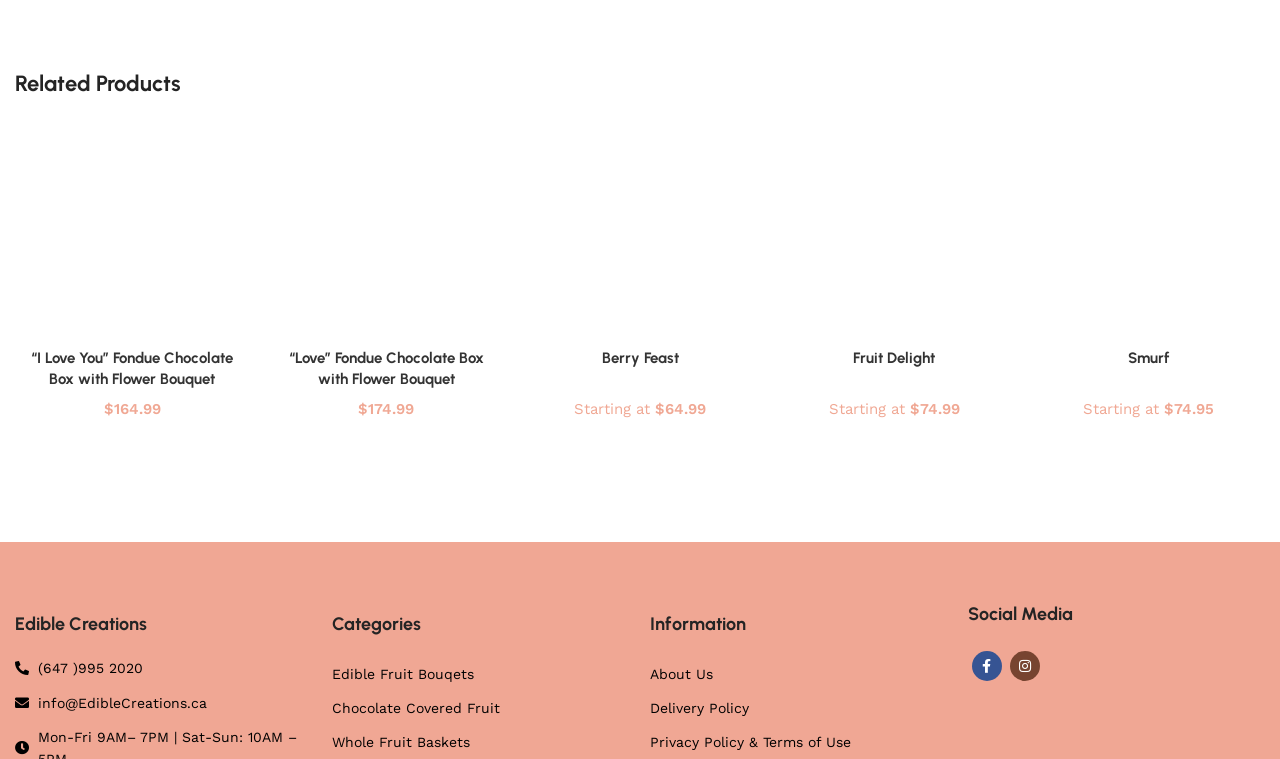From the webpage screenshot, predict the bounding box coordinates (top-left x, top-left y, bottom-right x, bottom-right y) for the UI element described here: Edible Fruit Bouqets

[0.26, 0.866, 0.492, 0.911]